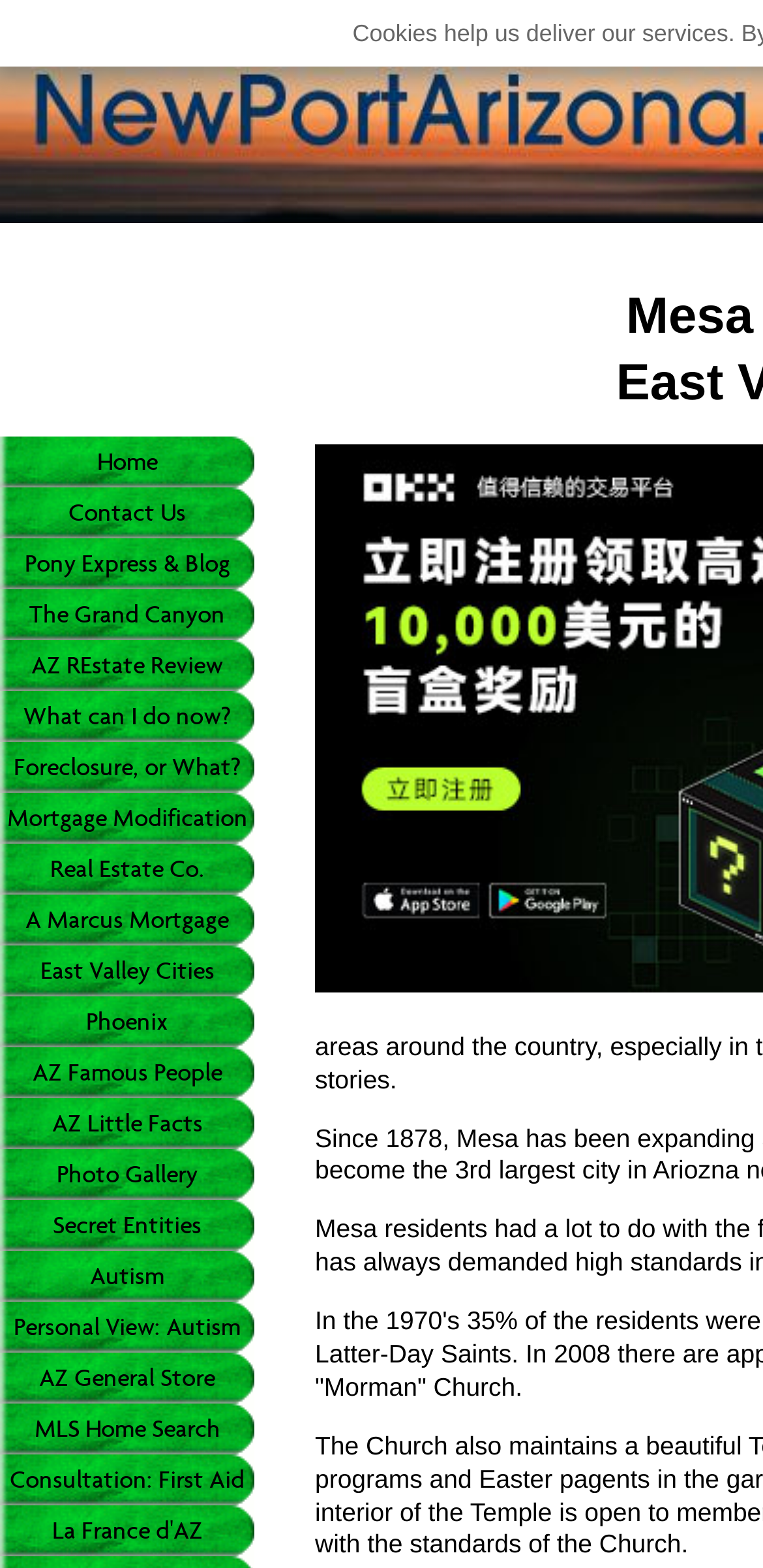Specify the bounding box coordinates of the element's area that should be clicked to execute the given instruction: "Search for homes using MLS Home Search". The coordinates should be four float numbers between 0 and 1, i.e., [left, top, right, bottom].

[0.0, 0.895, 0.333, 0.927]